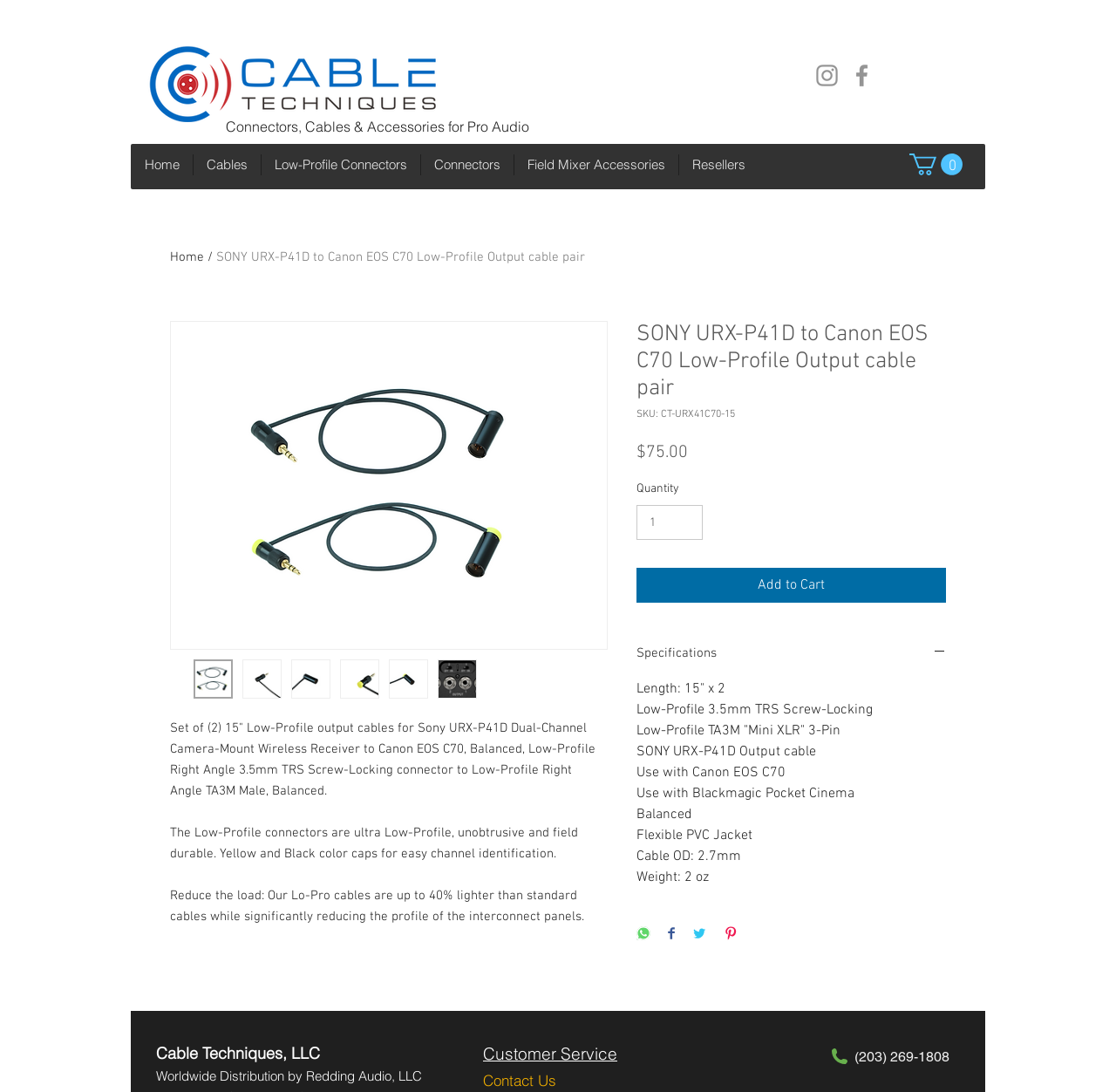Determine the bounding box coordinates of the UI element described by: "Home".

[0.152, 0.228, 0.183, 0.243]